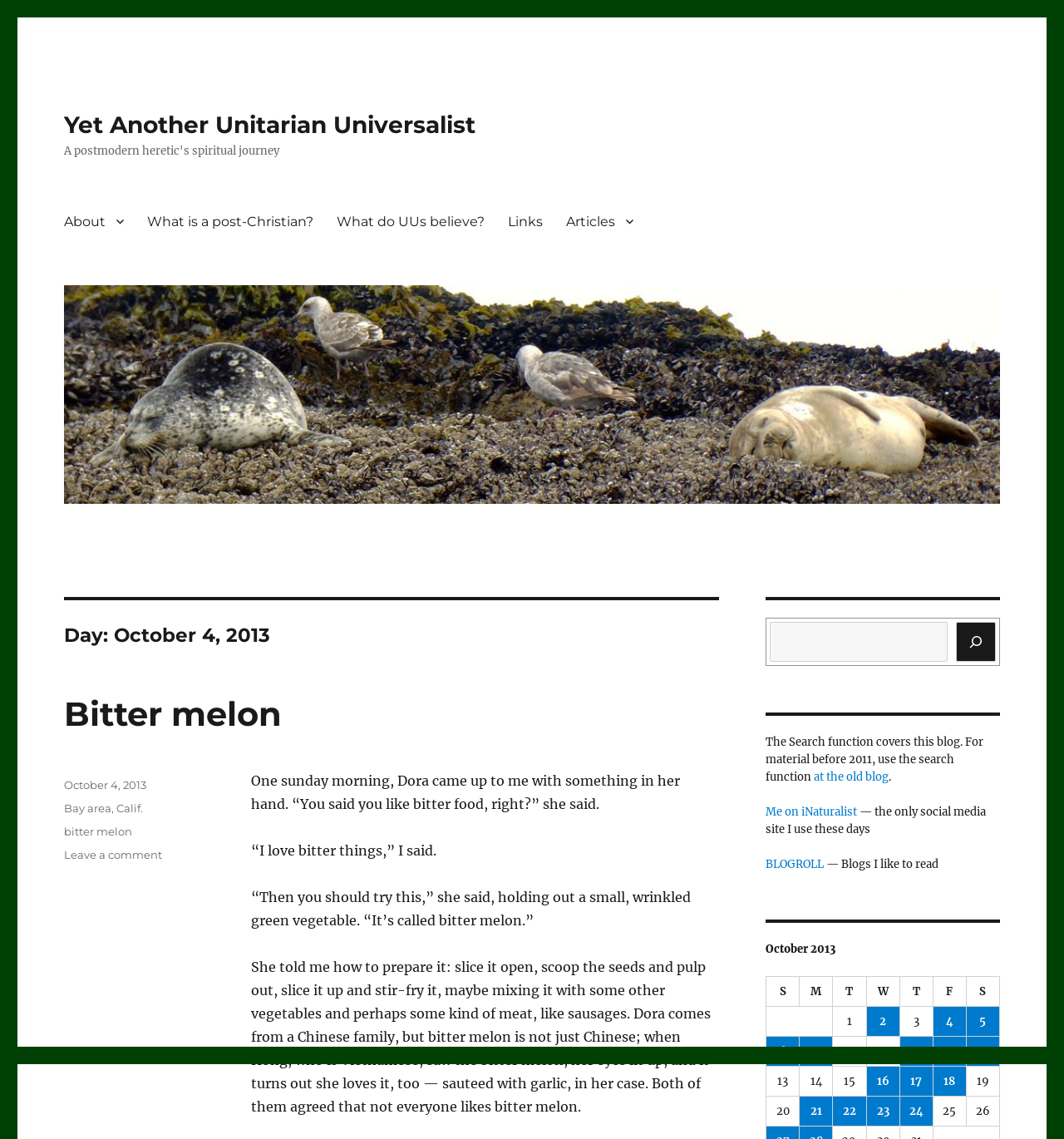Identify the bounding box coordinates for the element you need to click to achieve the following task: "Read the article 'Bitter melon'". Provide the bounding box coordinates as four float numbers between 0 and 1, in the form [left, top, right, bottom].

[0.06, 0.608, 0.265, 0.644]